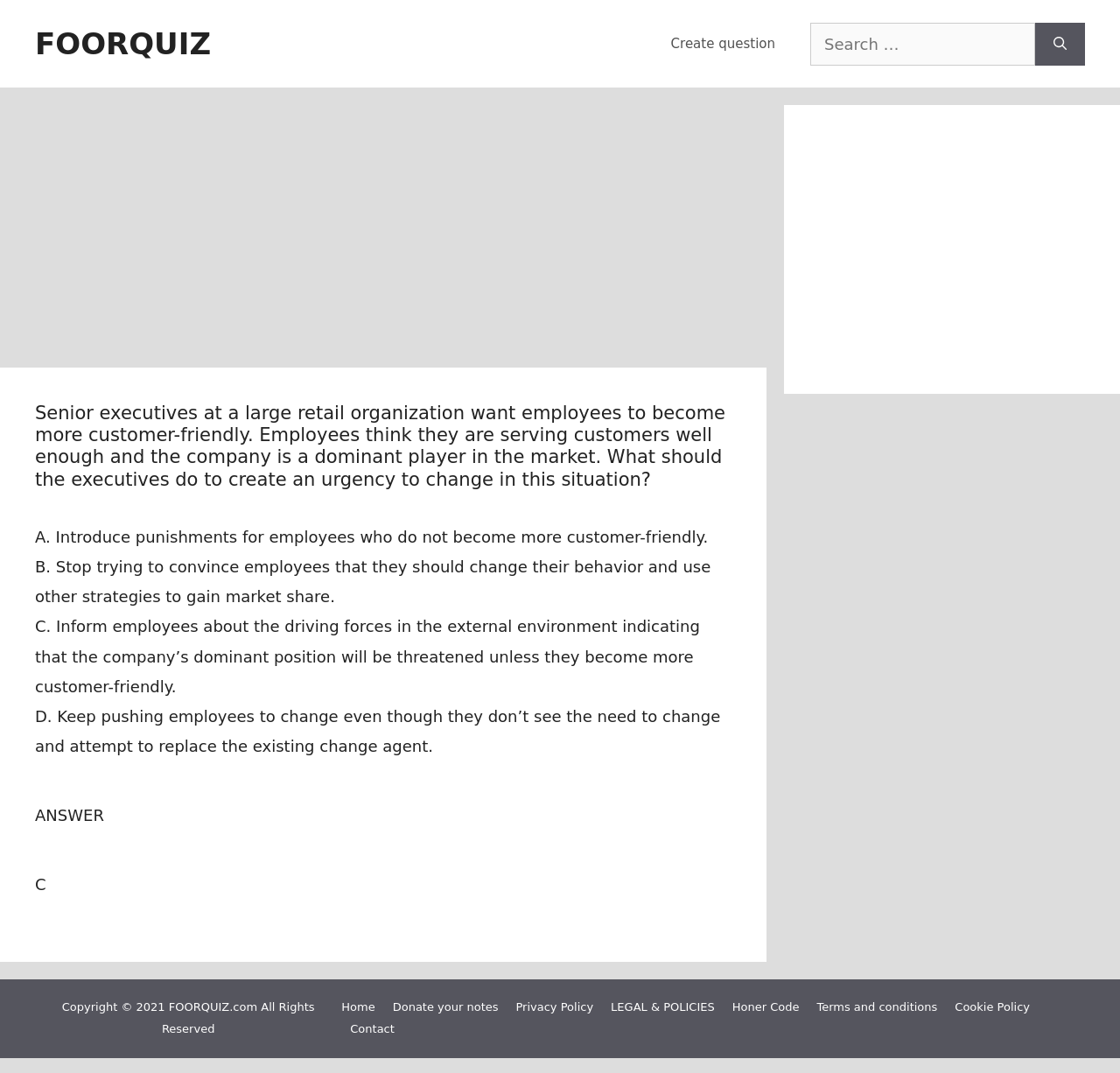Identify the bounding box coordinates for the element you need to click to achieve the following task: "Go to the 'Home' page". The coordinates must be four float values ranging from 0 to 1, formatted as [left, top, right, bottom].

[0.305, 0.932, 0.335, 0.945]